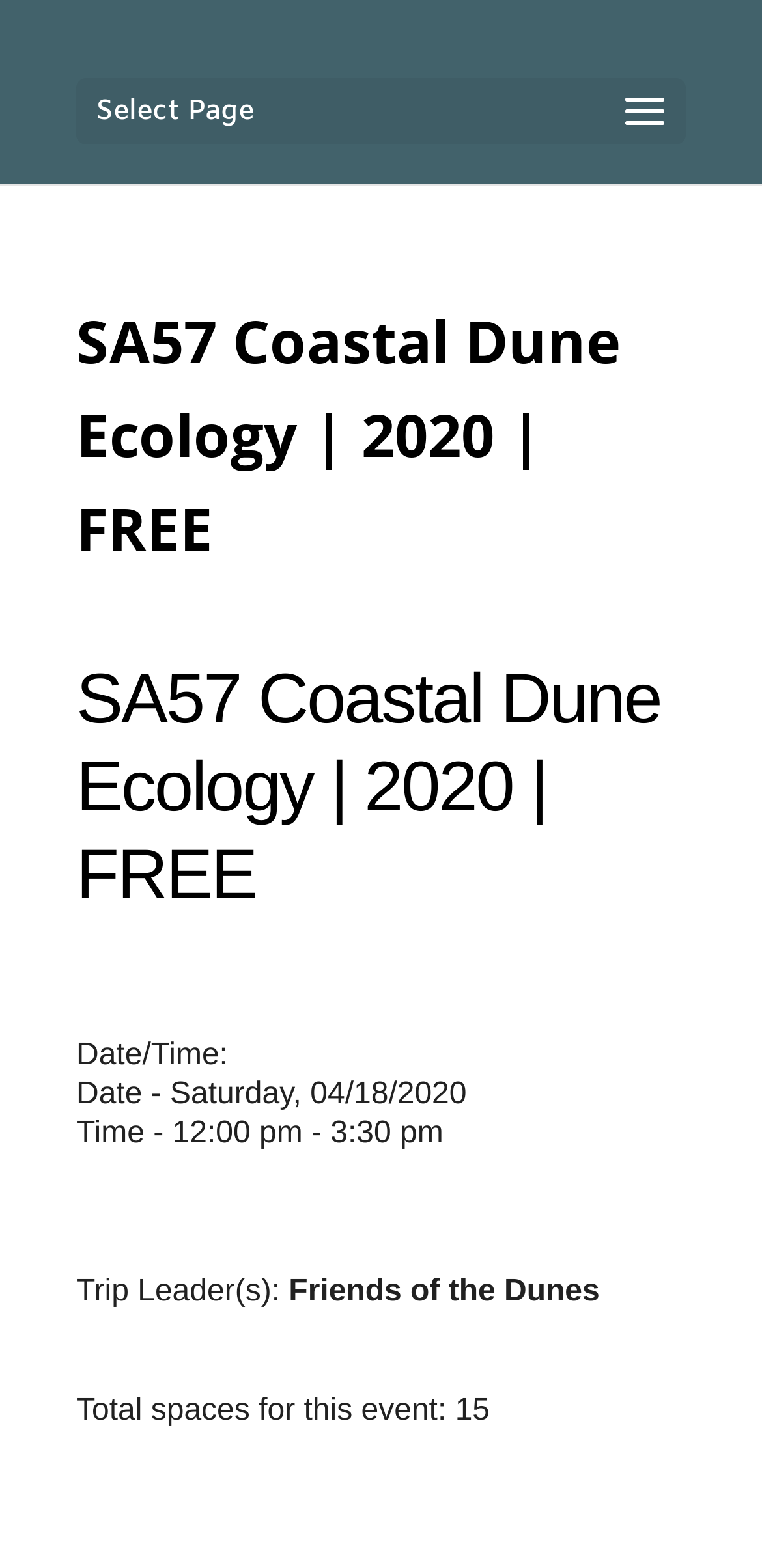Who is the trip leader?
Look at the image and provide a short answer using one word or a phrase.

Friends of the Dunes